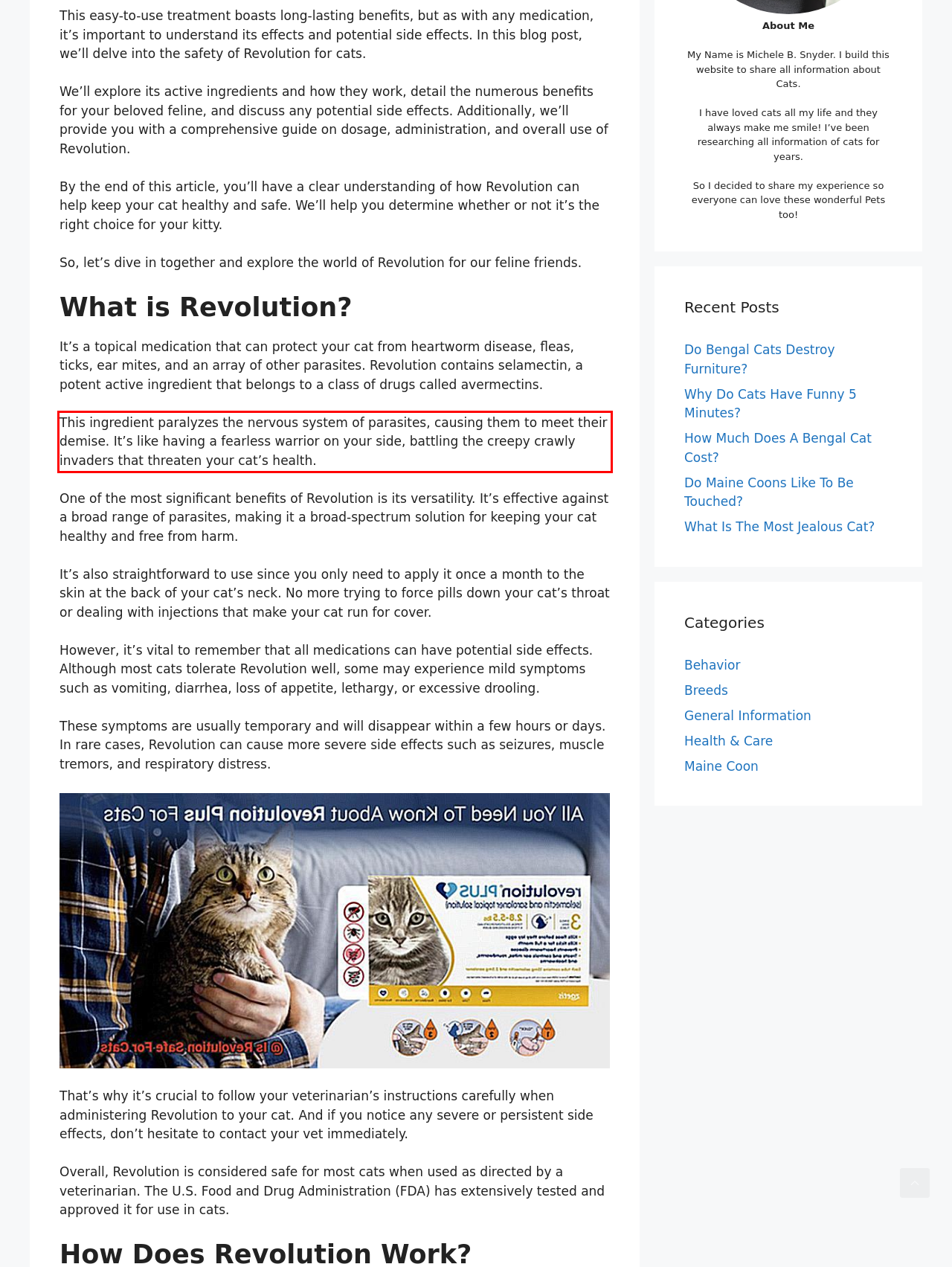Perform OCR on the text inside the red-bordered box in the provided screenshot and output the content.

This ingredient paralyzes the nervous system of parasites, causing them to meet their demise. It’s like having a fearless warrior on your side, battling the creepy crawly invaders that threaten your cat’s health.